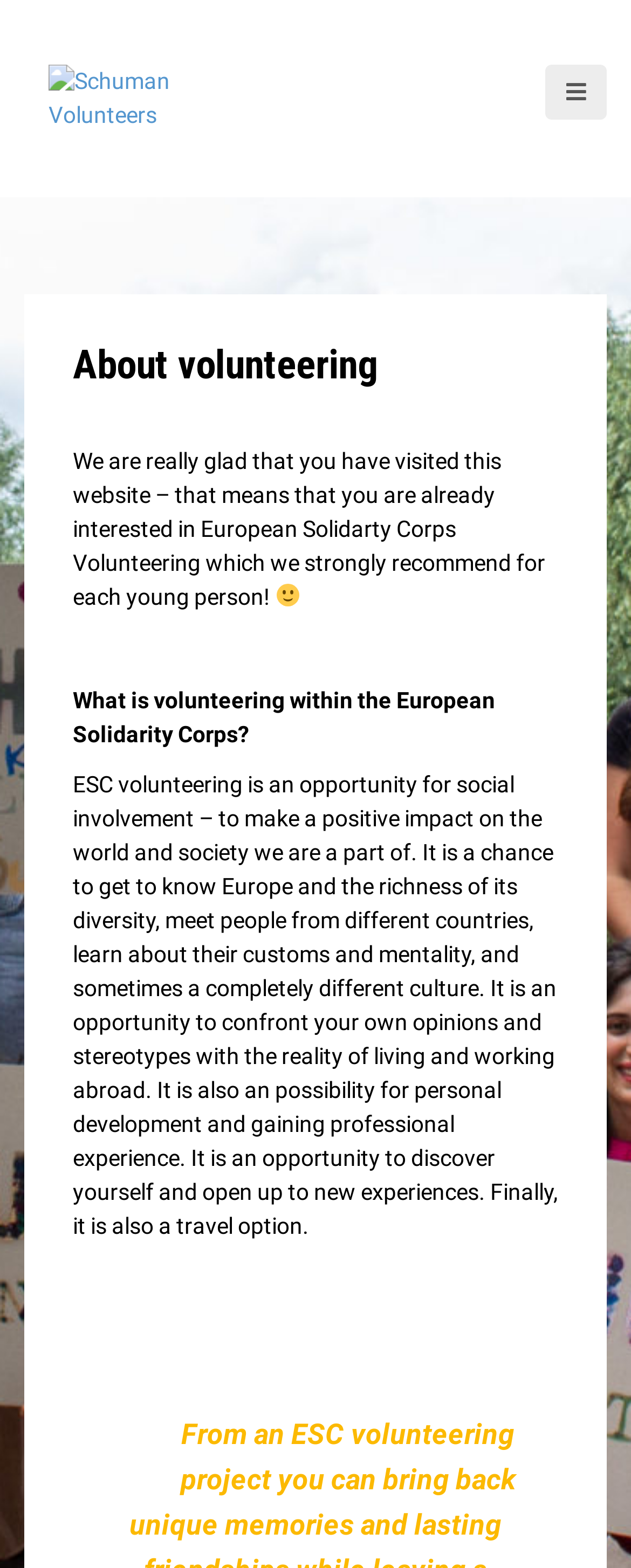With reference to the screenshot, provide a detailed response to the question below:
What is the emotion expressed by the emoji in the text?

The emoji 🙂 is used in the text, which expresses happiness. It is located at the position [0.438, 0.372, 0.474, 0.387] on the webpage.